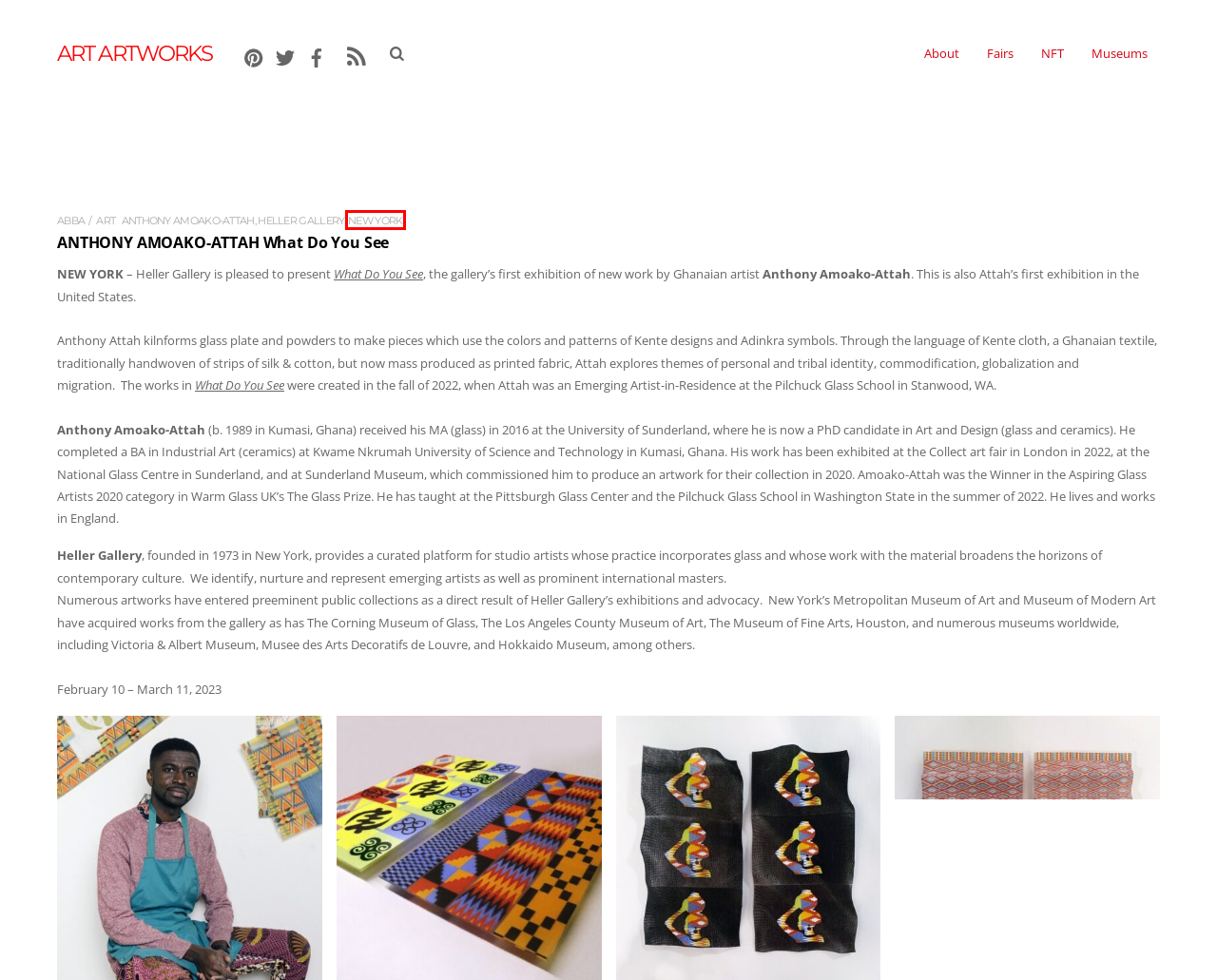Analyze the screenshot of a webpage with a red bounding box and select the webpage description that most accurately describes the new page resulting from clicking the element inside the red box. Here are the candidates:
A. Art Artworks - Art, Artists and Artworks news
B. Art Artworks
C. Heller Gallery Archives - Art Artworks
D. About - Art Artworks
E. Fairs - Art Artworks
F. New York Archives - Art Artworks
G. ANTHONY AMOAKO-ATTAH Archives - Art Artworks
H. Museums - Art Artworks

F